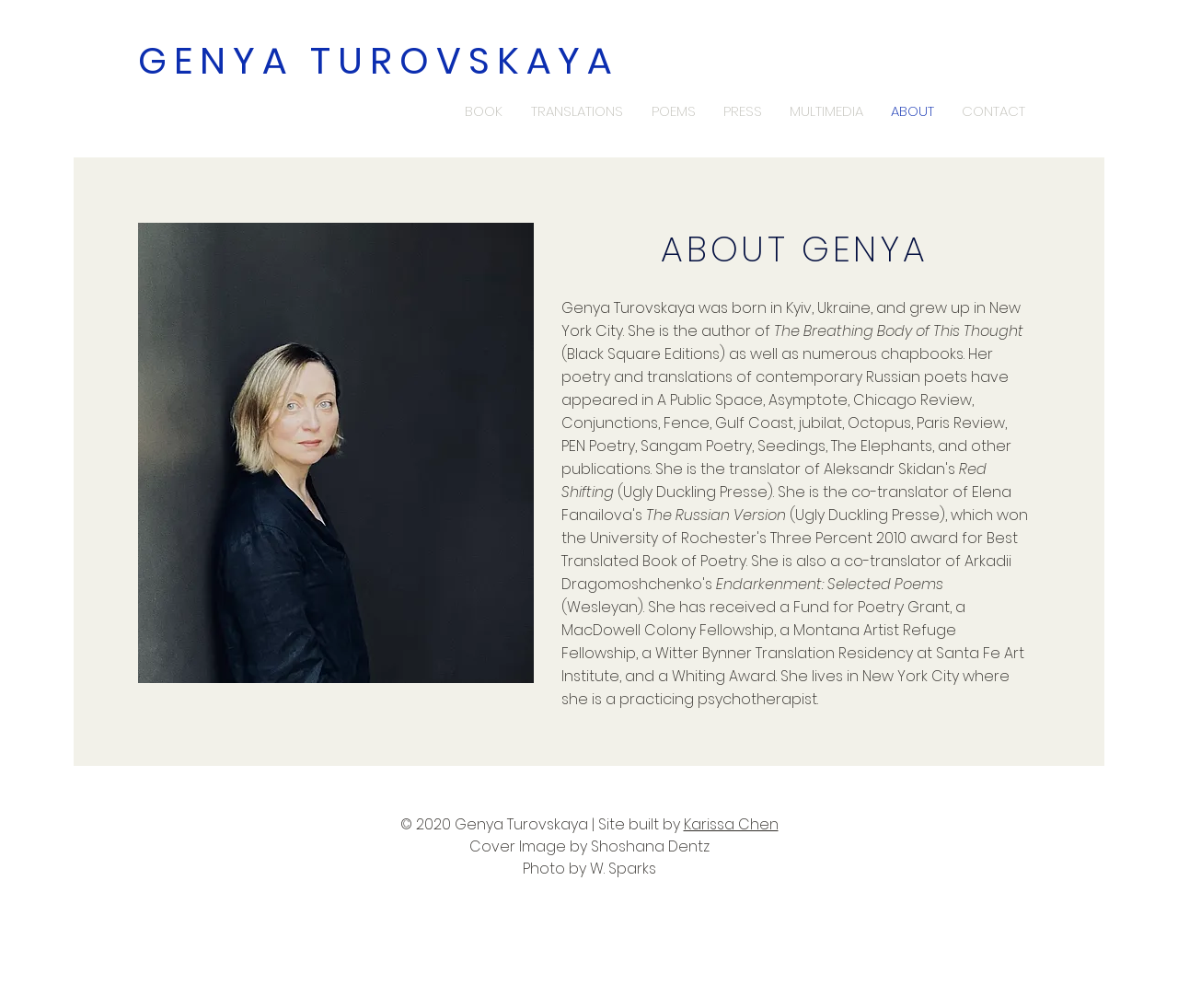Identify the bounding box coordinates necessary to click and complete the given instruction: "Visit the website built by Karissa Chen".

[0.58, 0.808, 0.661, 0.829]